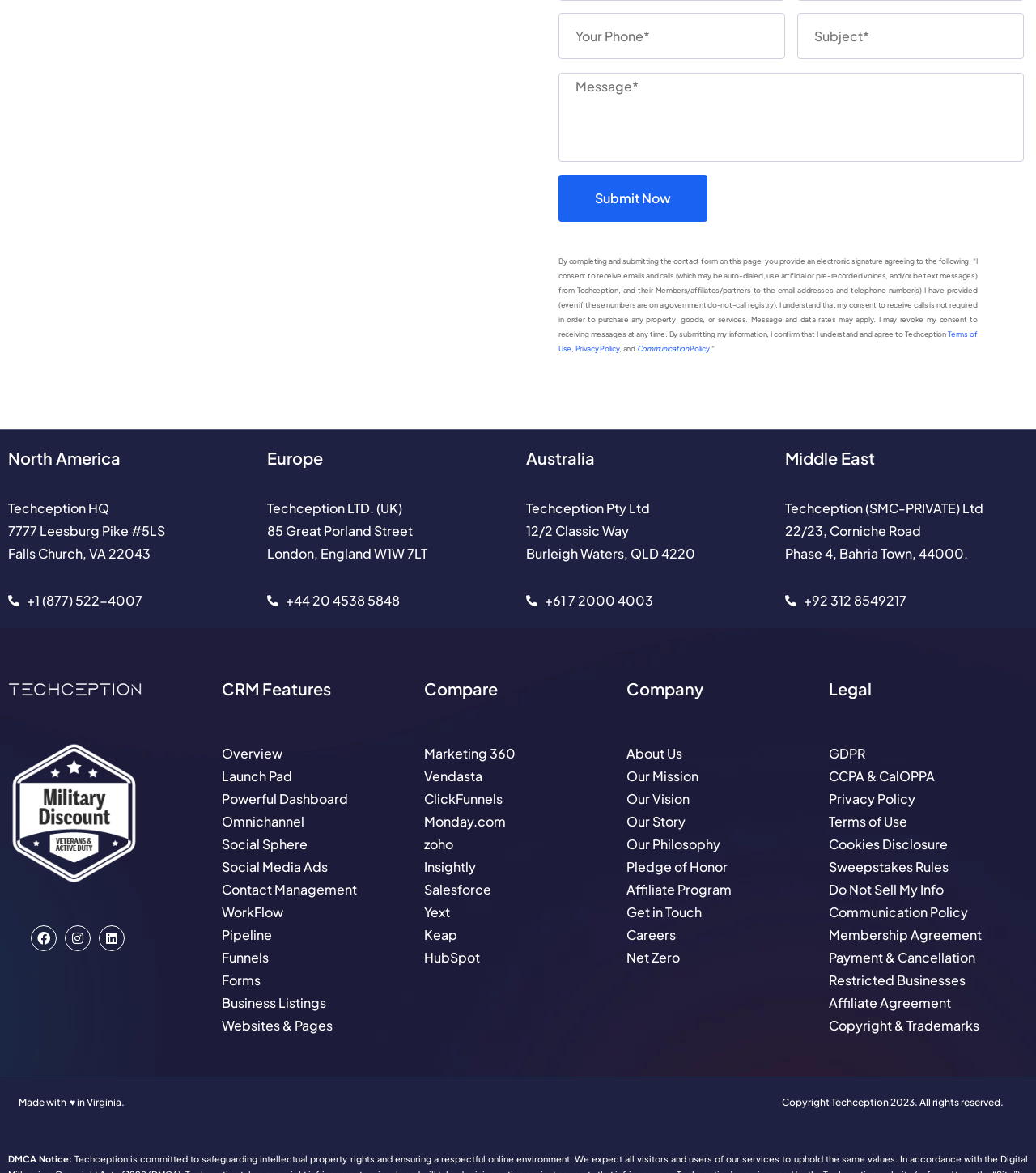Locate the UI element that matches the description name="tel-484" placeholder="Your Phone*" in the webpage screenshot. Return the bounding box coordinates in the format (top-left x, top-left y, bottom-right x, bottom-right y), with values ranging from 0 to 1.

[0.539, 0.011, 0.758, 0.05]